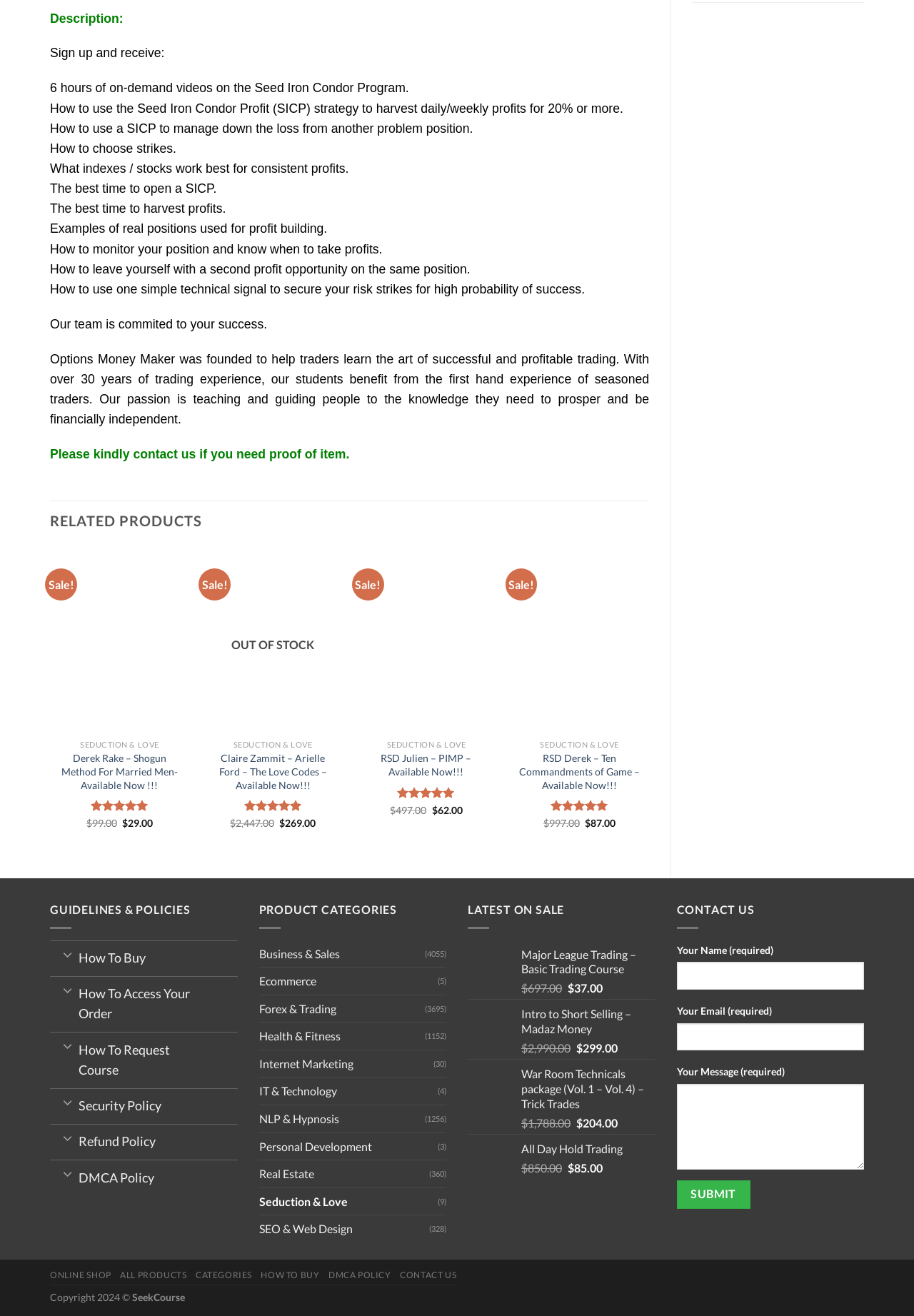What is the purpose of the 'Sign up and receive' section?
Refer to the image and answer the question using a single word or phrase.

To receive 6 hours of on-demand videos